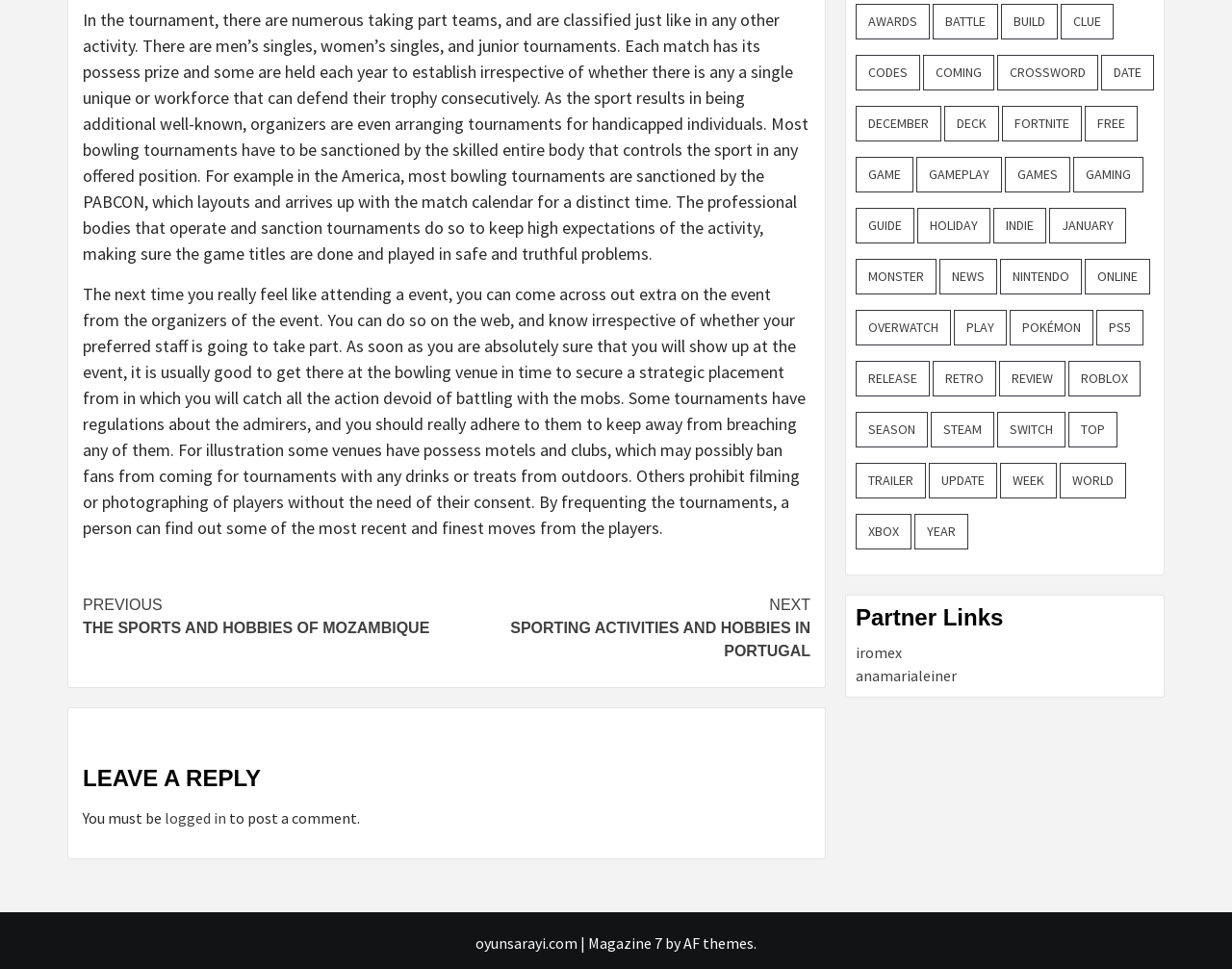Can you look at the image and give a comprehensive answer to the question:
What is the main topic of the webpage?

The main topic of the webpage is bowling, as indicated by the text content of the webpage, which discusses various aspects of bowling, including tournaments, rules, and participation.